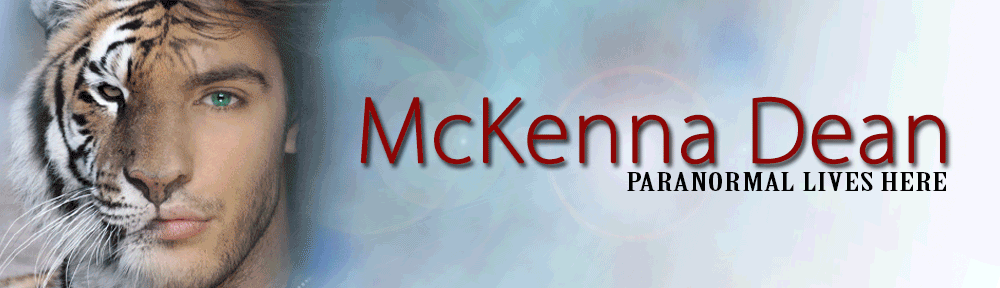What is written above the image?
Relying on the image, give a concise answer in one word or a brief phrase.

McKenna Dean